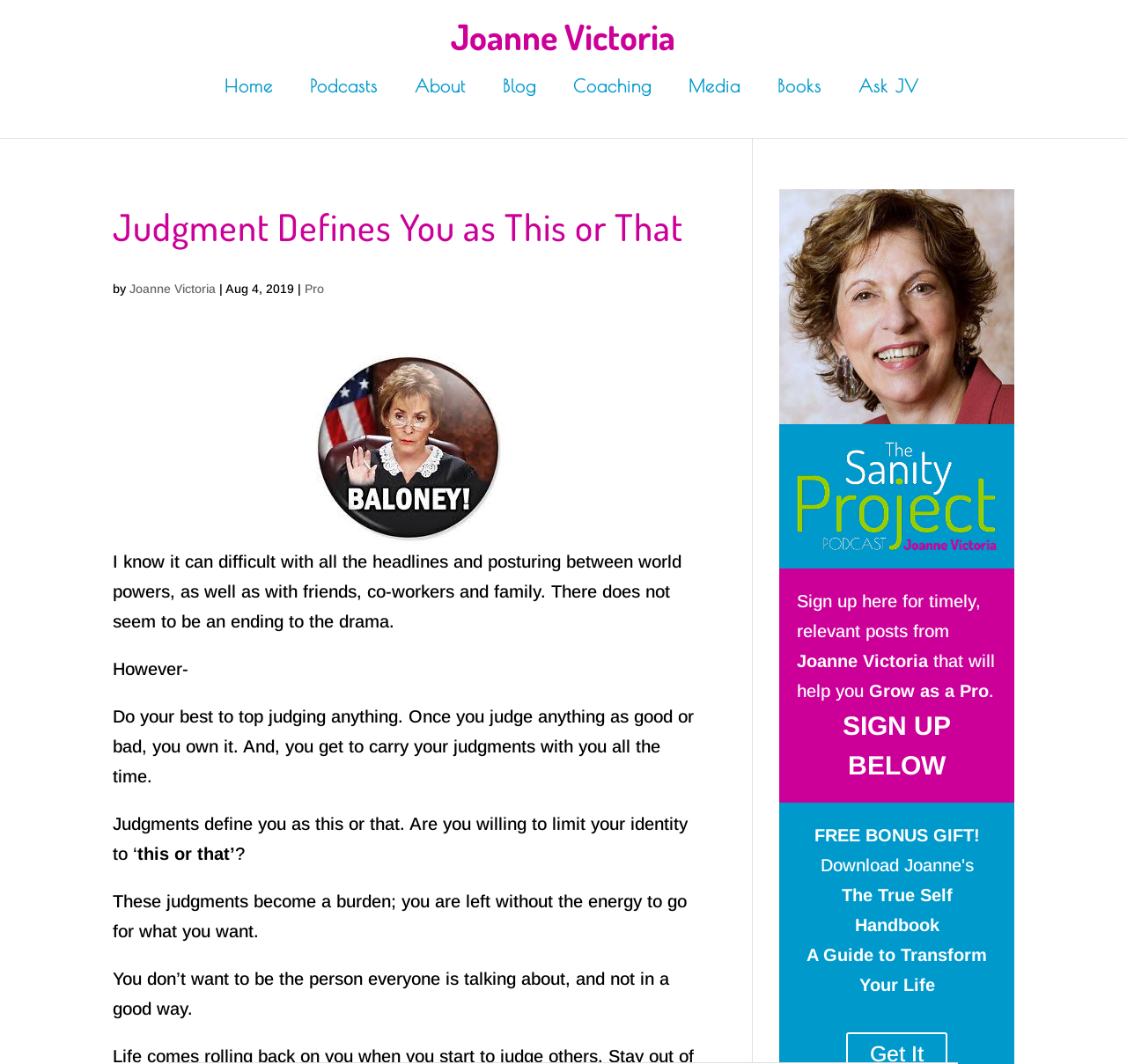Find the bounding box coordinates for the HTML element described as: "About". The coordinates should consist of four float values between 0 and 1, i.e., [left, top, right, bottom].

[0.368, 0.075, 0.413, 0.105]